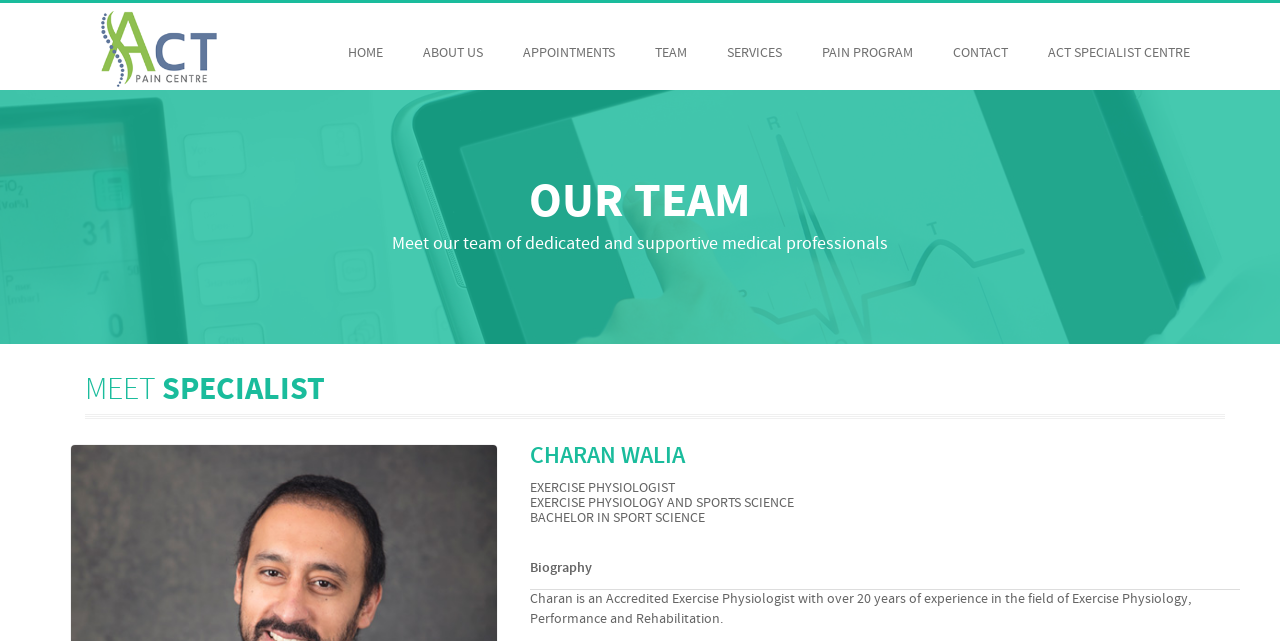Using the details from the image, please elaborate on the following question: How many years of experience does Charan have?

The webpage has a static text 'Charan is an Accredited Exercise Physiologist with over 20 years of experience...' which indicates that Charan has over 20 years of experience.